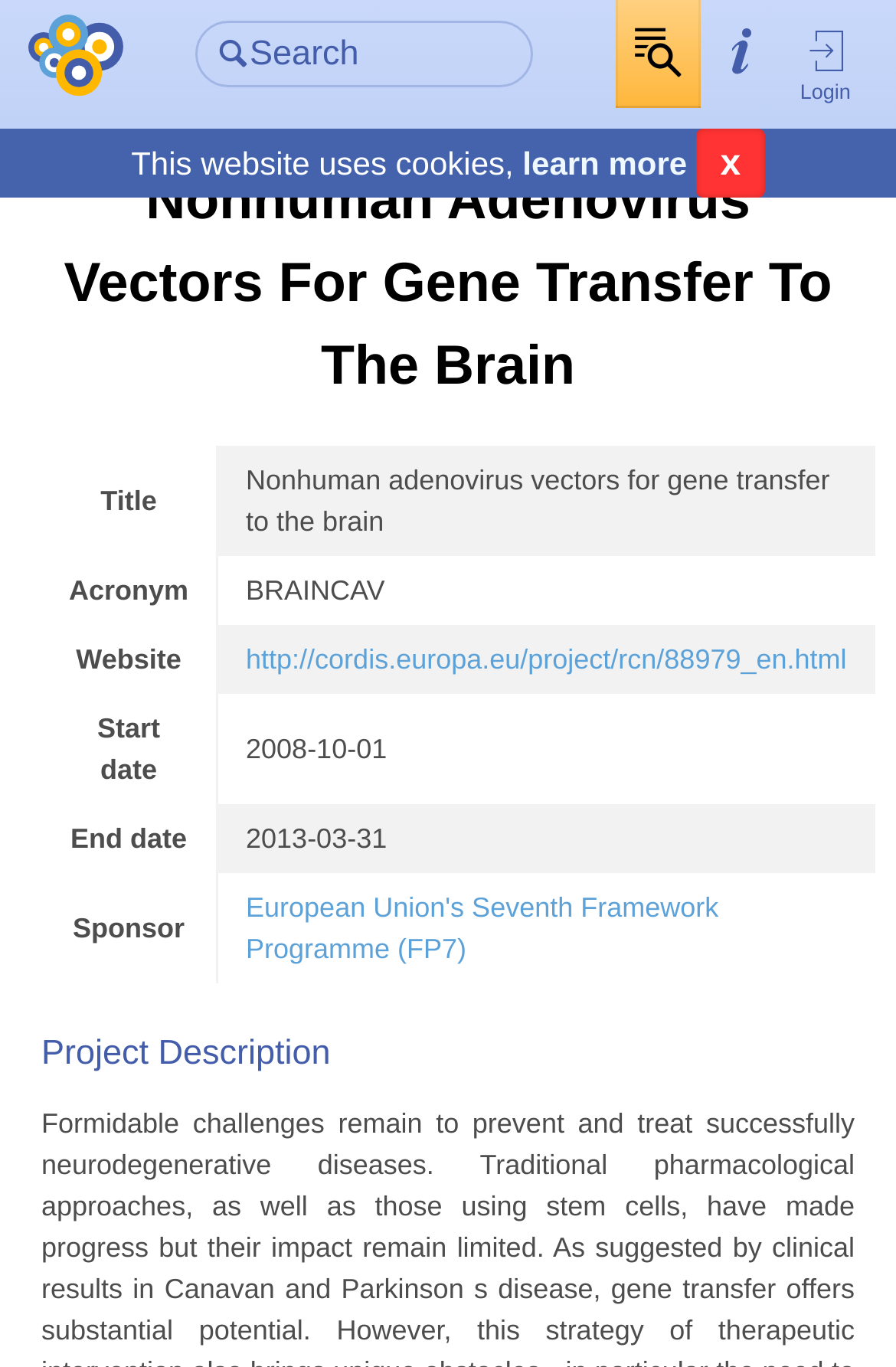Extract the main title from the webpage and generate its text.

Nonhuman Adenovirus Vectors For Gene Transfer To The Brain